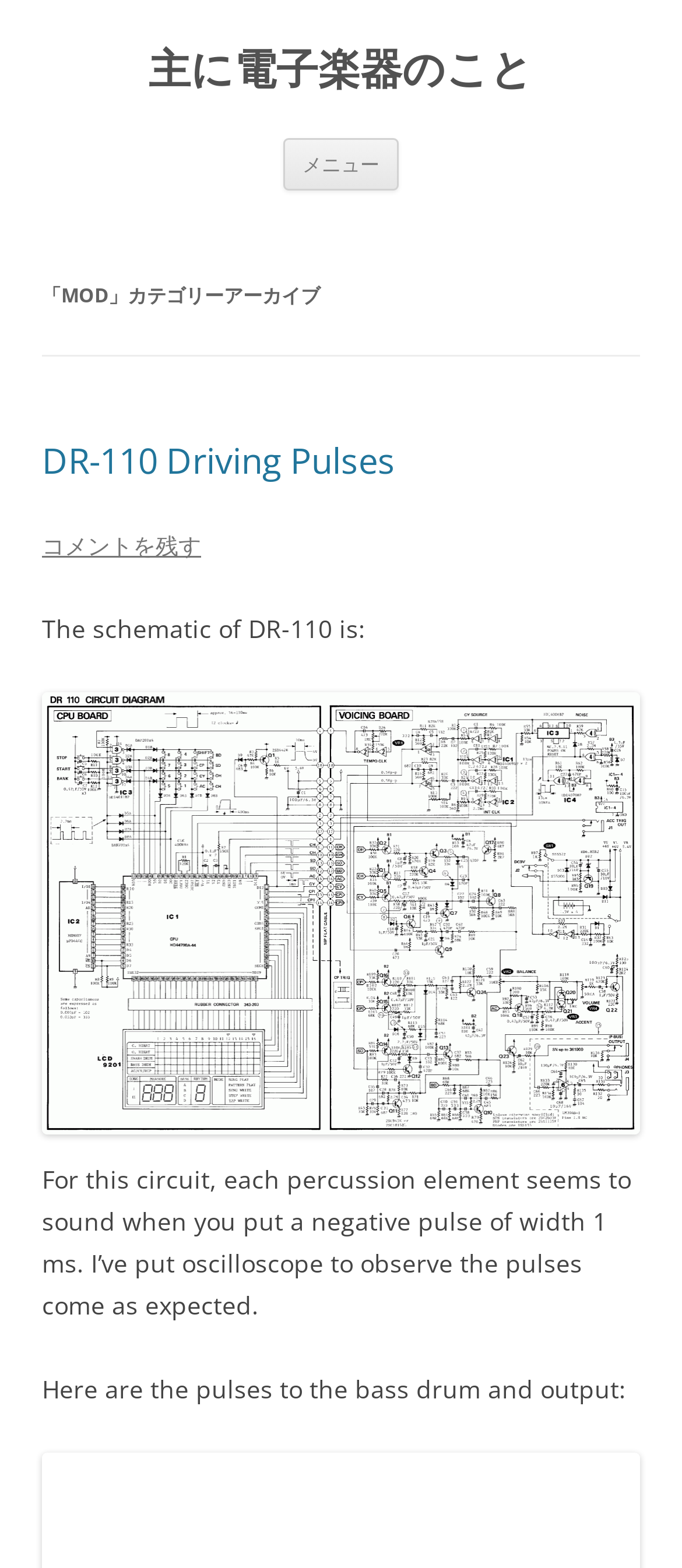Find the bounding box coordinates for the UI element whose description is: "DR-110 Driving Pulses". The coordinates should be four float numbers between 0 and 1, in the format [left, top, right, bottom].

[0.062, 0.278, 0.579, 0.308]